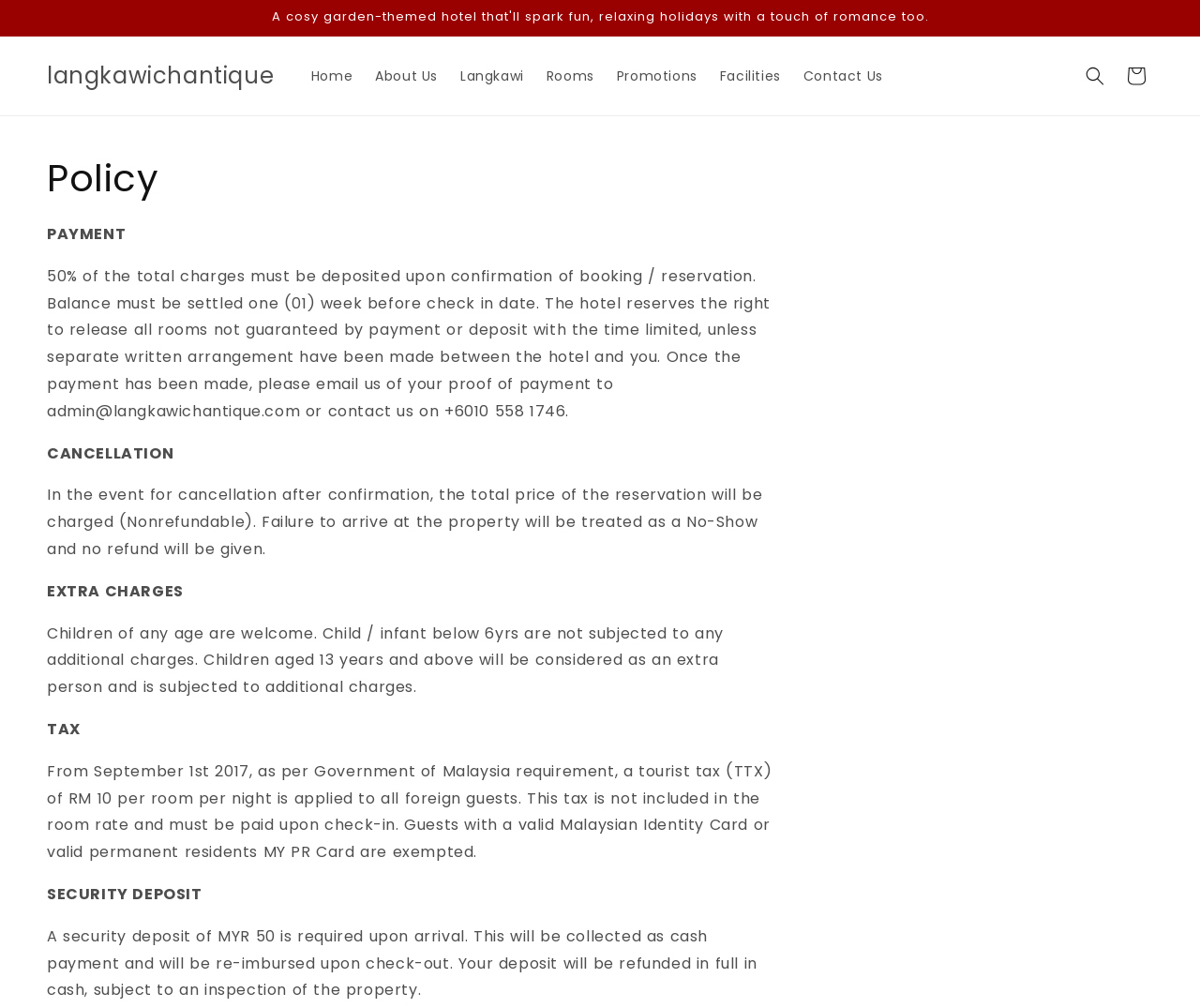Specify the bounding box coordinates of the area that needs to be clicked to achieve the following instruction: "Click the 'Cart' link".

[0.93, 0.055, 0.964, 0.096]